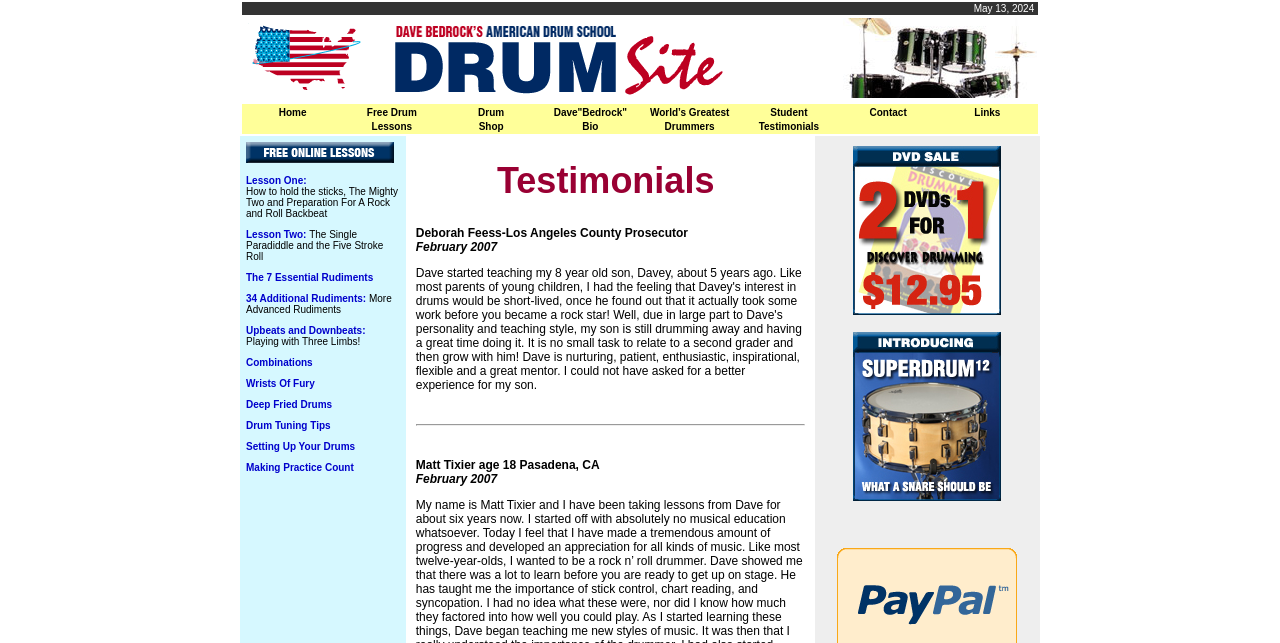Please provide the bounding box coordinates for the element that needs to be clicked to perform the following instruction: "Read the testimonial from Matt Tixier". The coordinates should be given as four float numbers between 0 and 1, i.e., [left, top, right, bottom].

[0.325, 0.713, 0.468, 0.734]